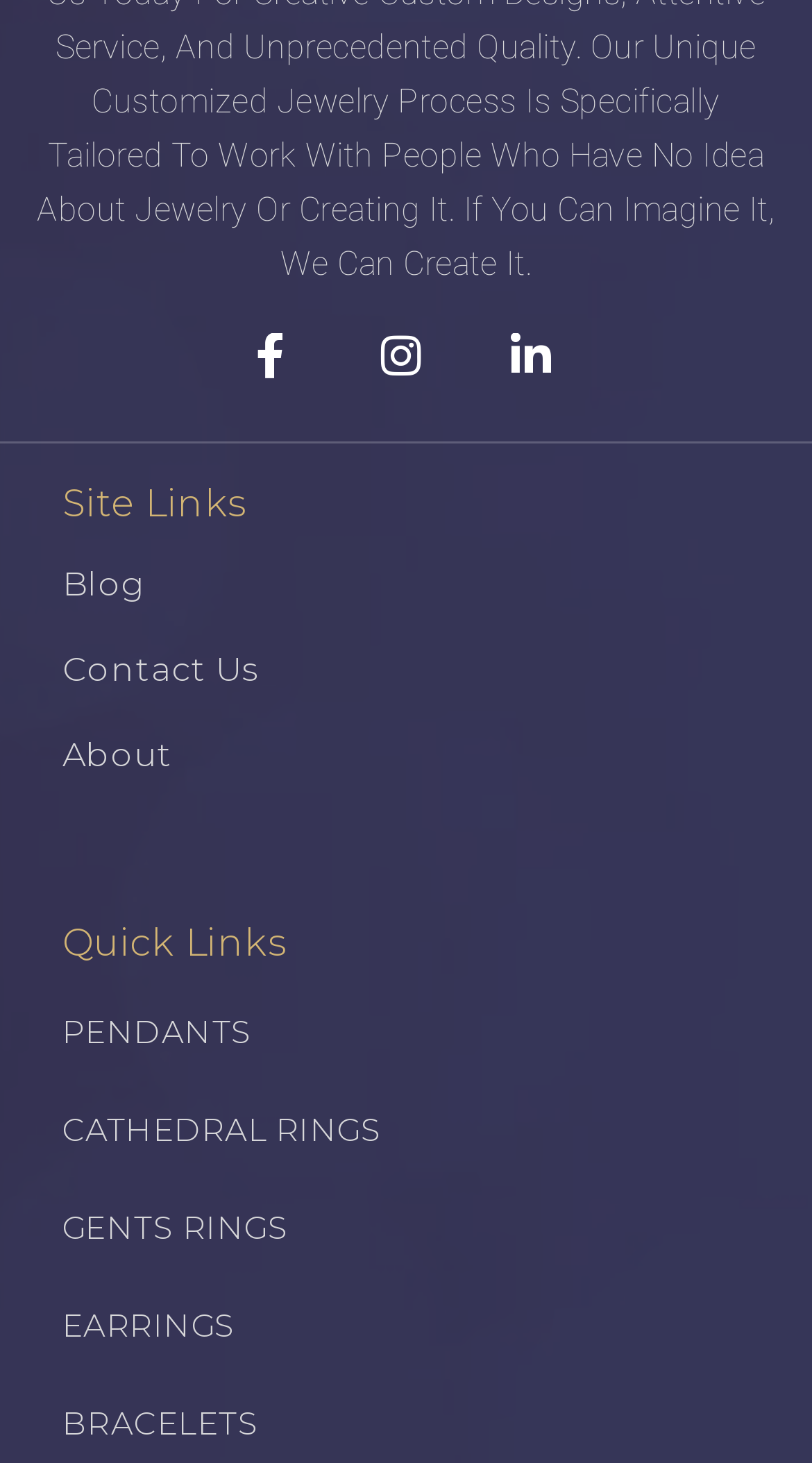Use one word or a short phrase to answer the question provided: 
What is the first link in the Site Links section?

Blog